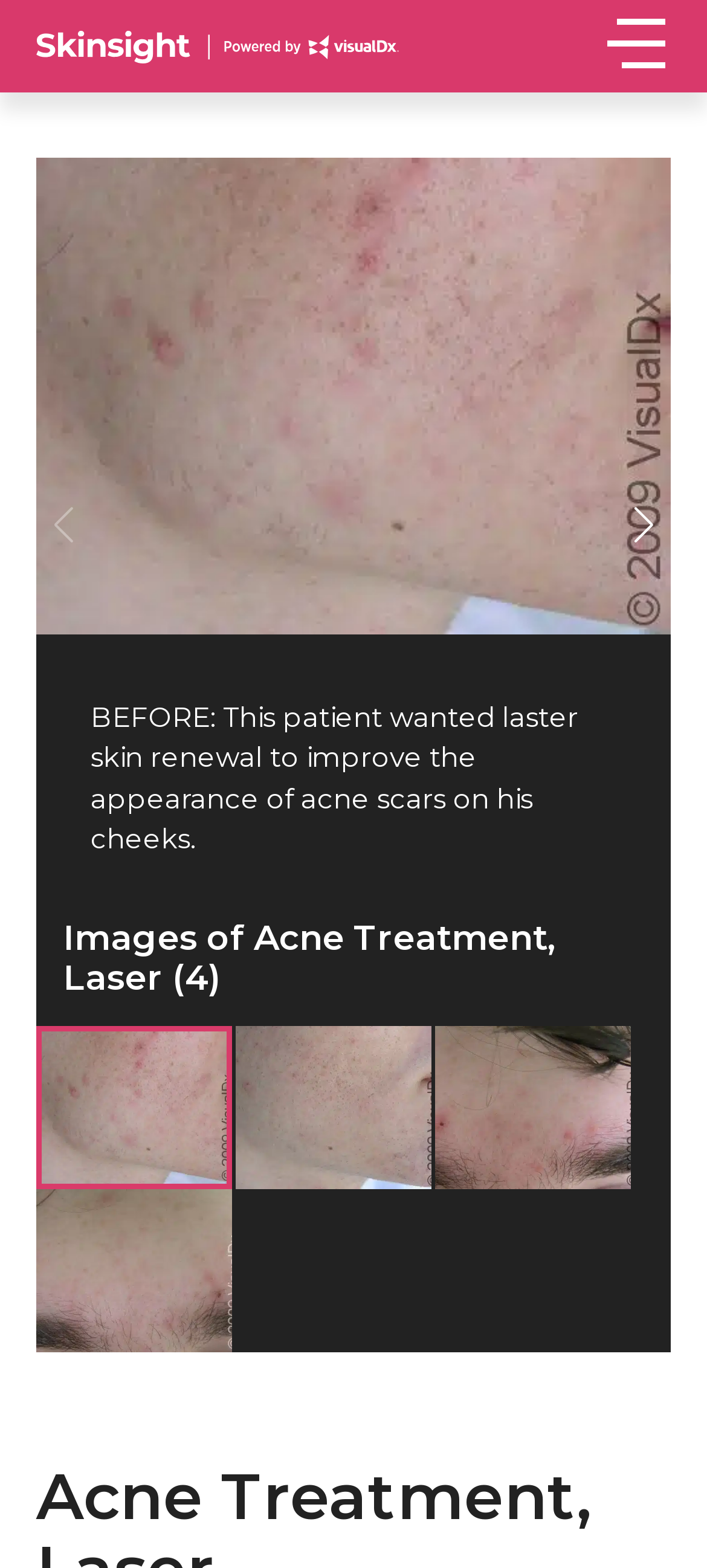Identify and provide the text content of the webpage's primary headline.

Acne Treatment, Laser